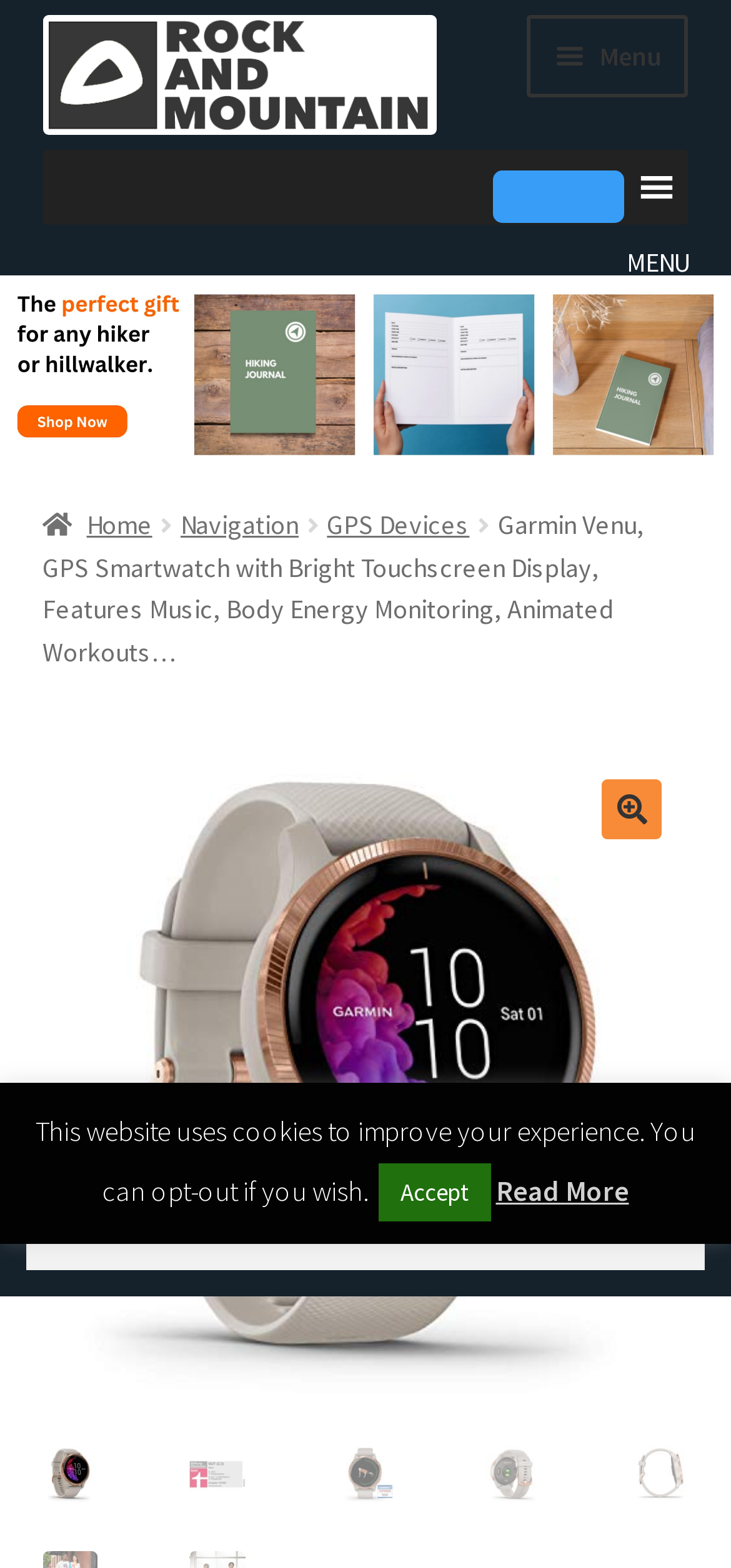Determine the webpage's heading and output its text content.

Garmin Venu, GPS Smartwatch with Bright Touchscreen Display, Features Music, Body Energy Monitoring, Animated Workouts…